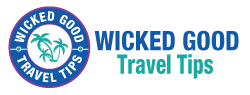What is featured in the circular emblem?
Look at the image and respond with a single word or a short phrase.

palm trees